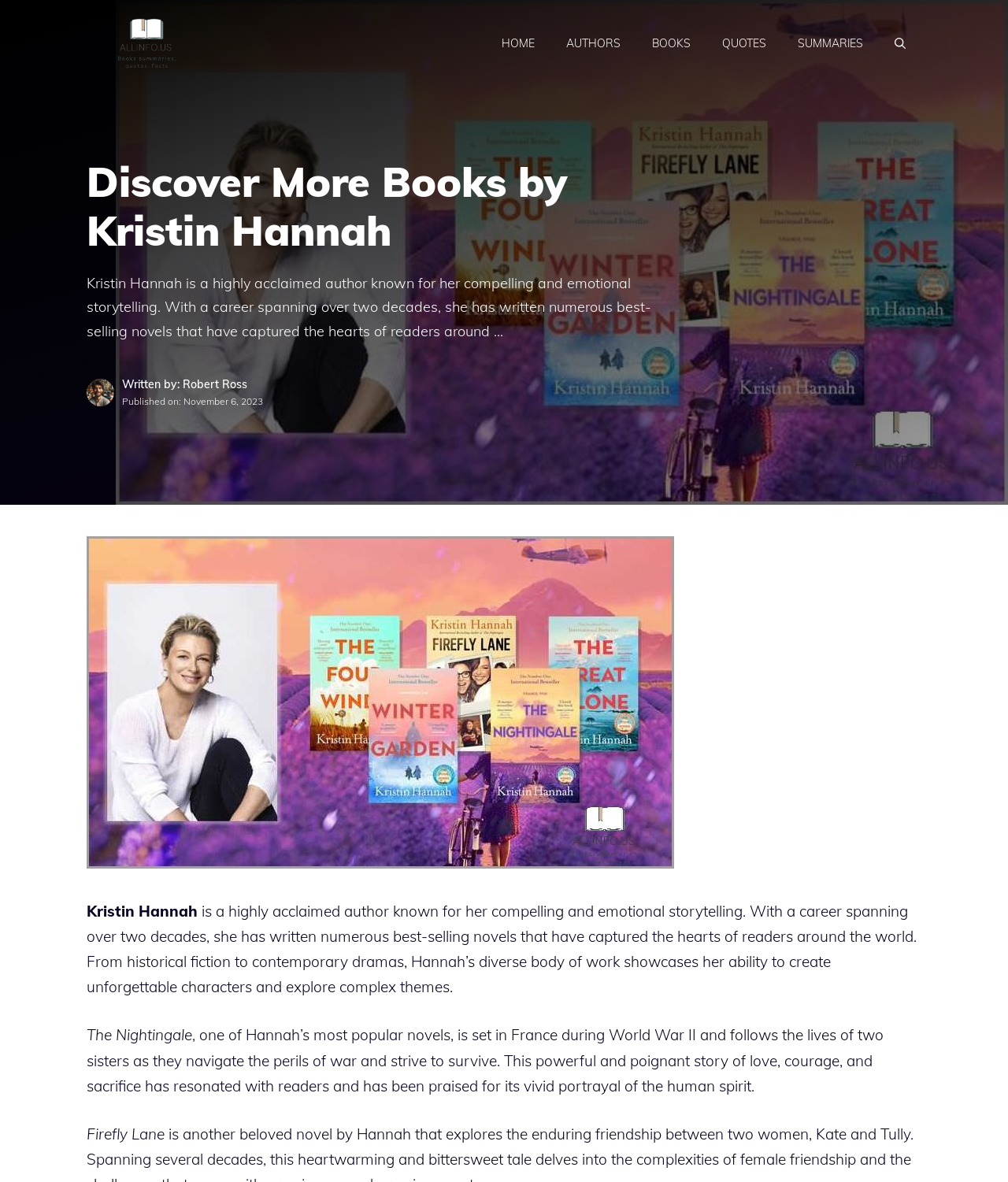How many links are present in the primary navigation?
Please use the image to provide a one-word or short phrase answer.

6